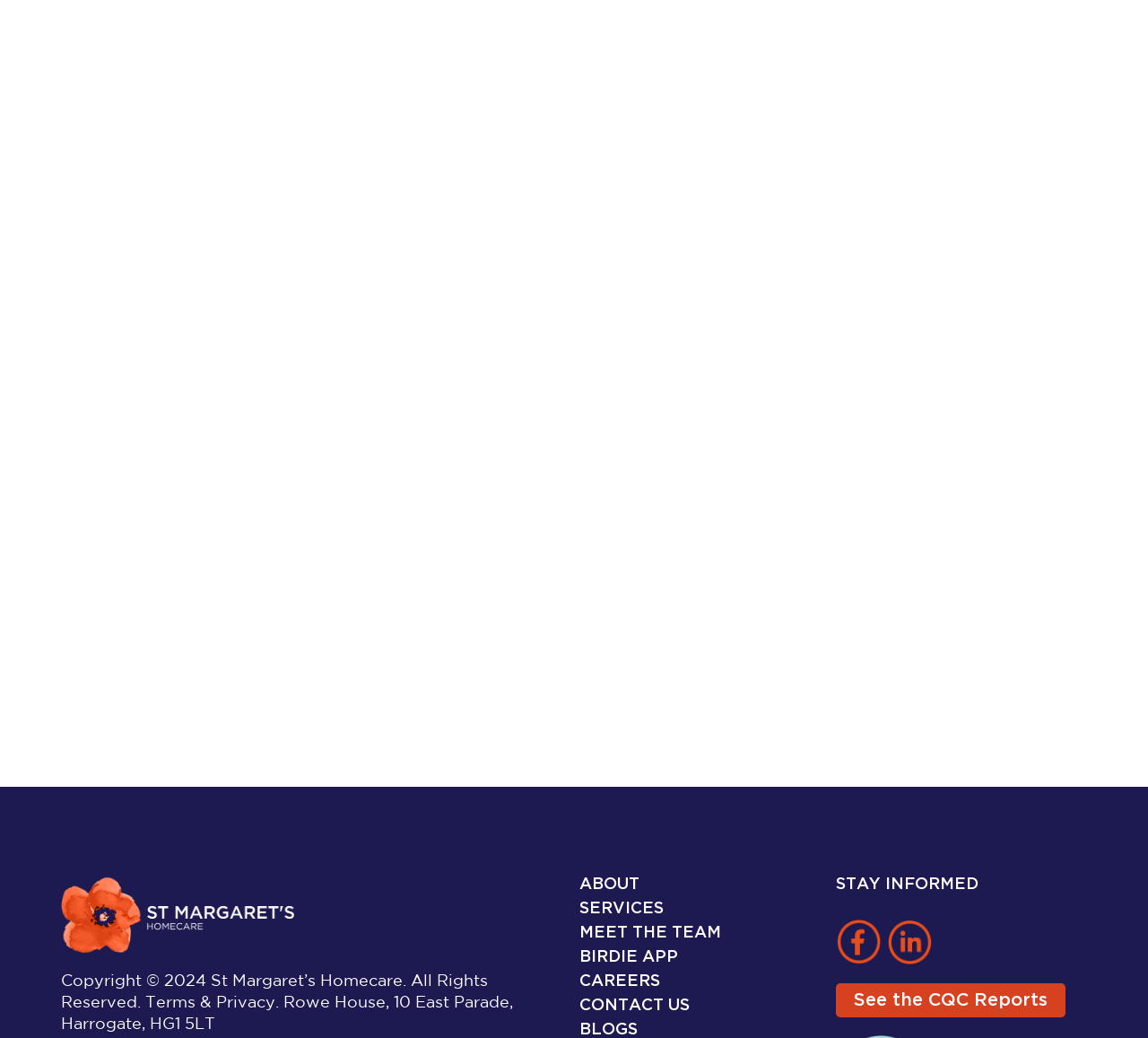Extract the bounding box for the UI element that matches this description: "parent_node: STAY INFORMED".

[0.772, 0.9, 0.813, 0.914]